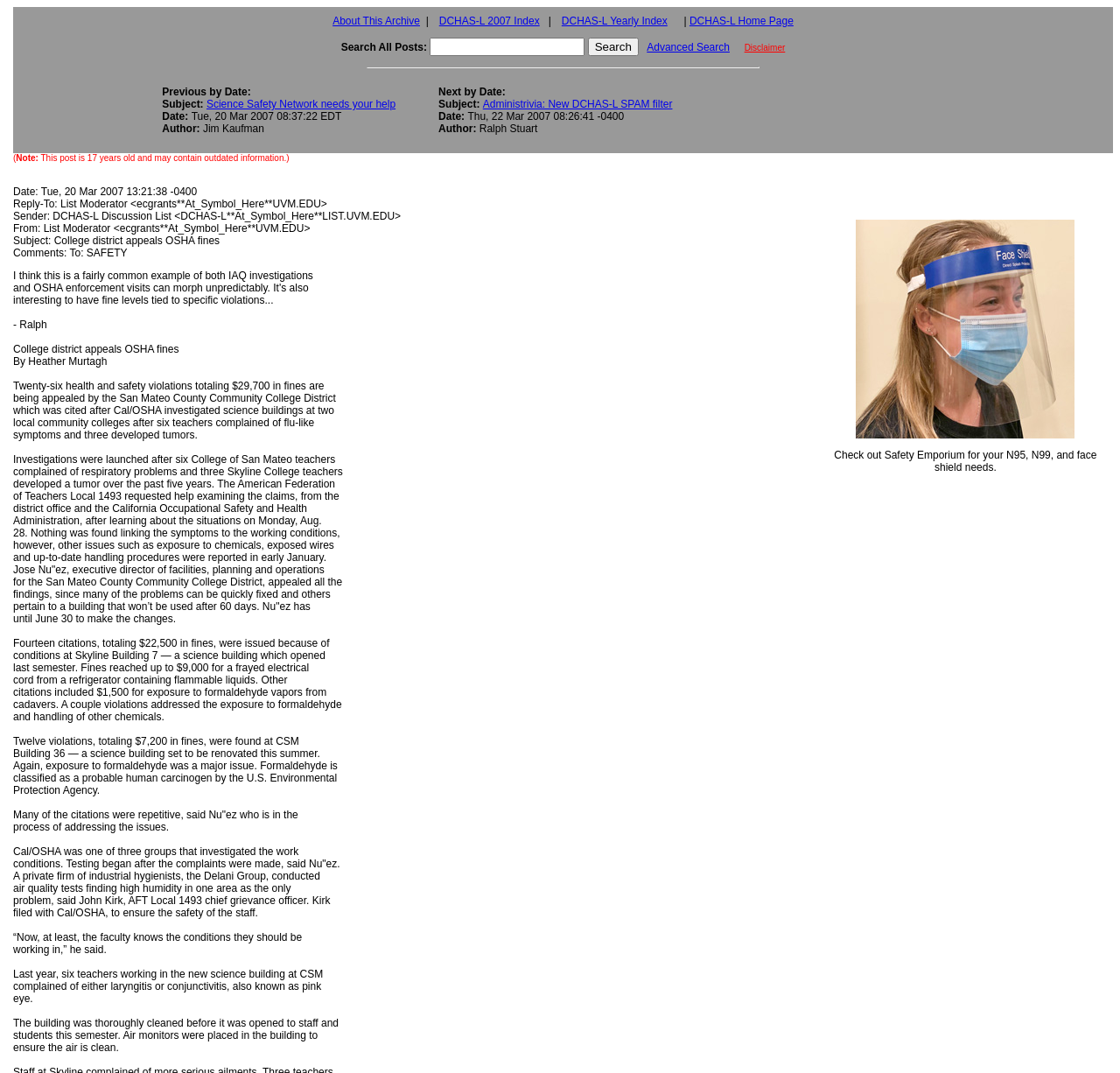Identify the bounding box of the UI element described as follows: "Disclaimer". Provide the coordinates as four float numbers in the range of 0 to 1 [left, top, right, bottom].

[0.665, 0.04, 0.701, 0.049]